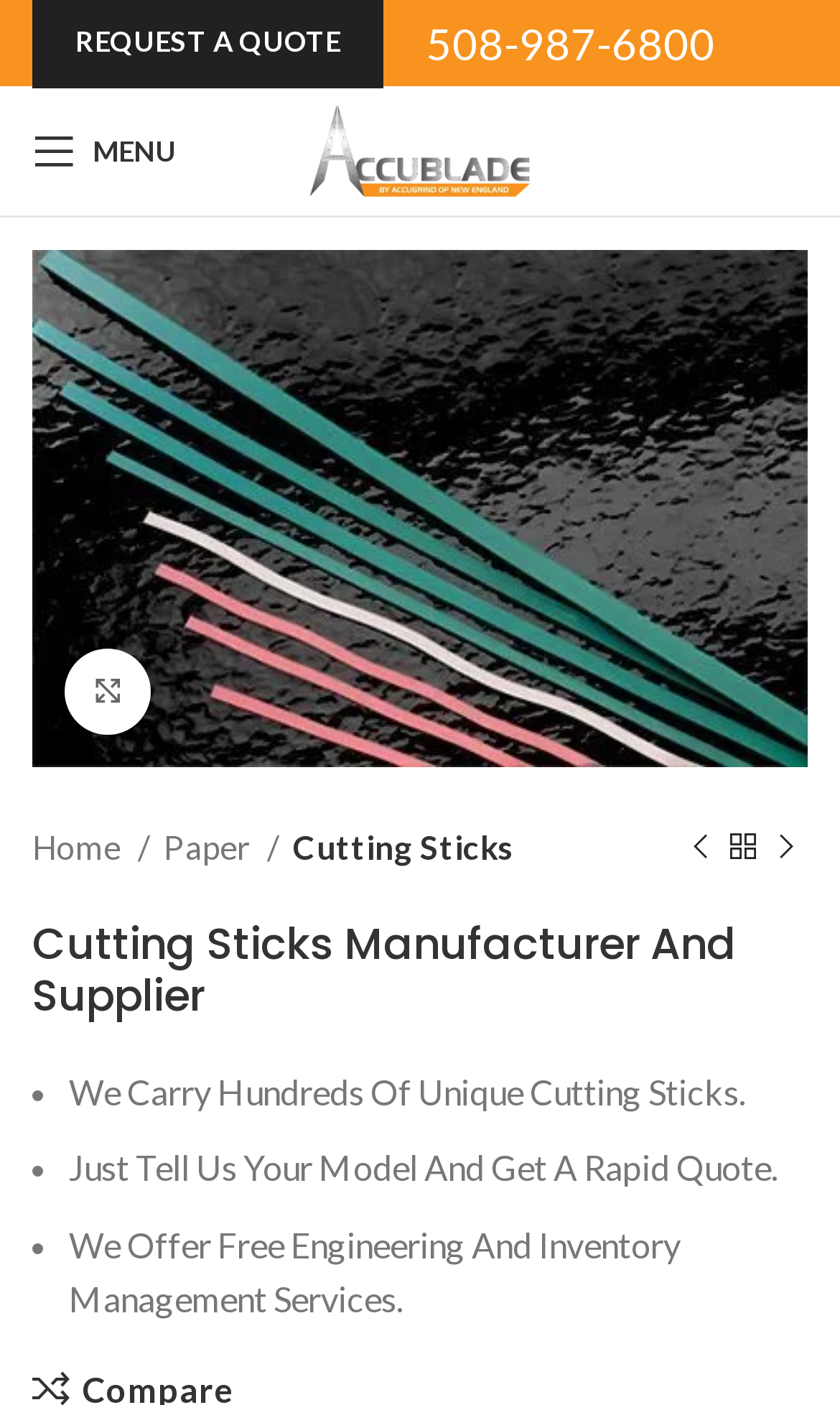Identify the bounding box coordinates of the clickable region required to complete the instruction: "Click to enlarge the image". The coordinates should be given as four float numbers within the range of 0 and 1, i.e., [left, top, right, bottom].

[0.077, 0.462, 0.179, 0.523]